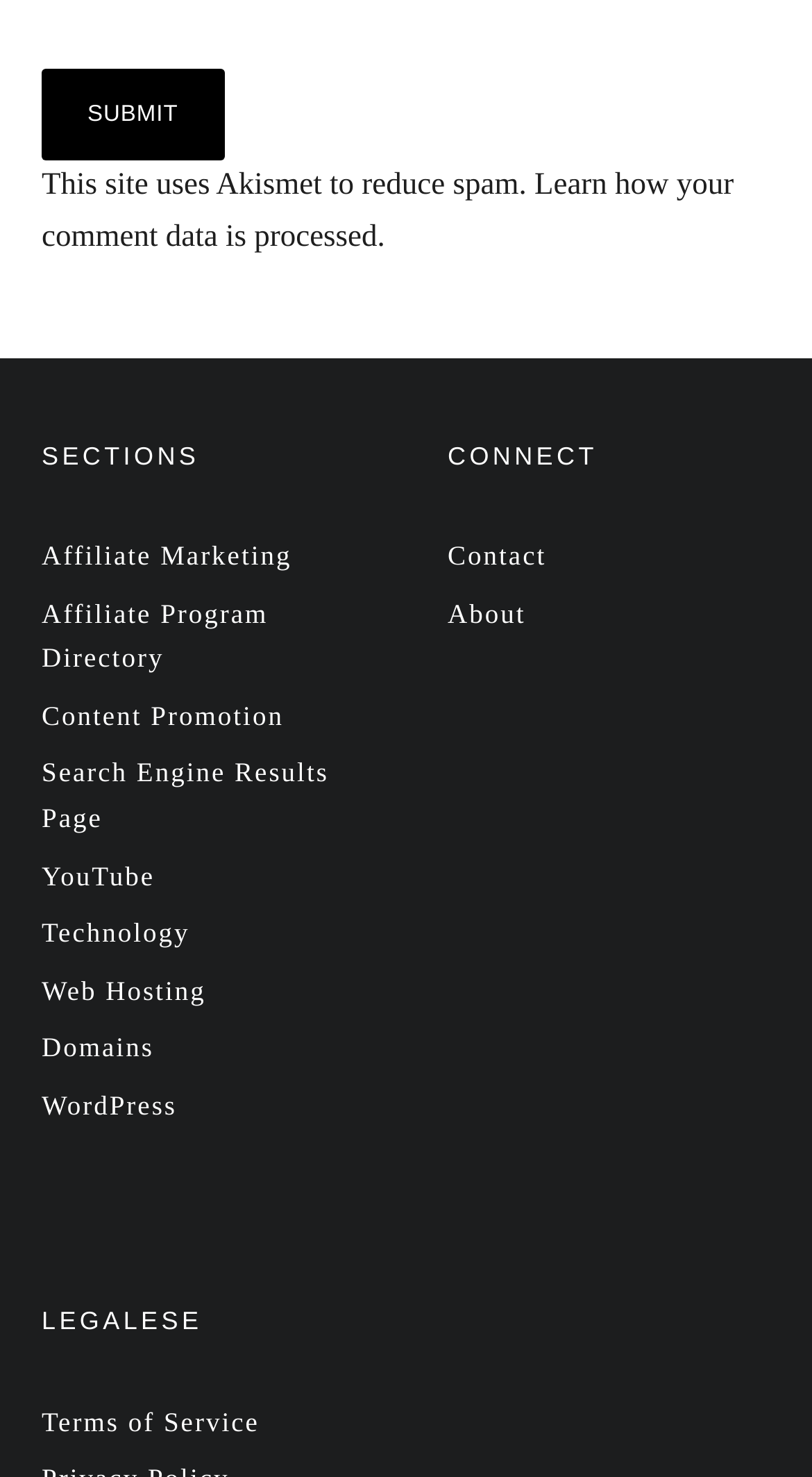Could you highlight the region that needs to be clicked to execute the instruction: "Calculate biogas using the biogas calculator"?

None